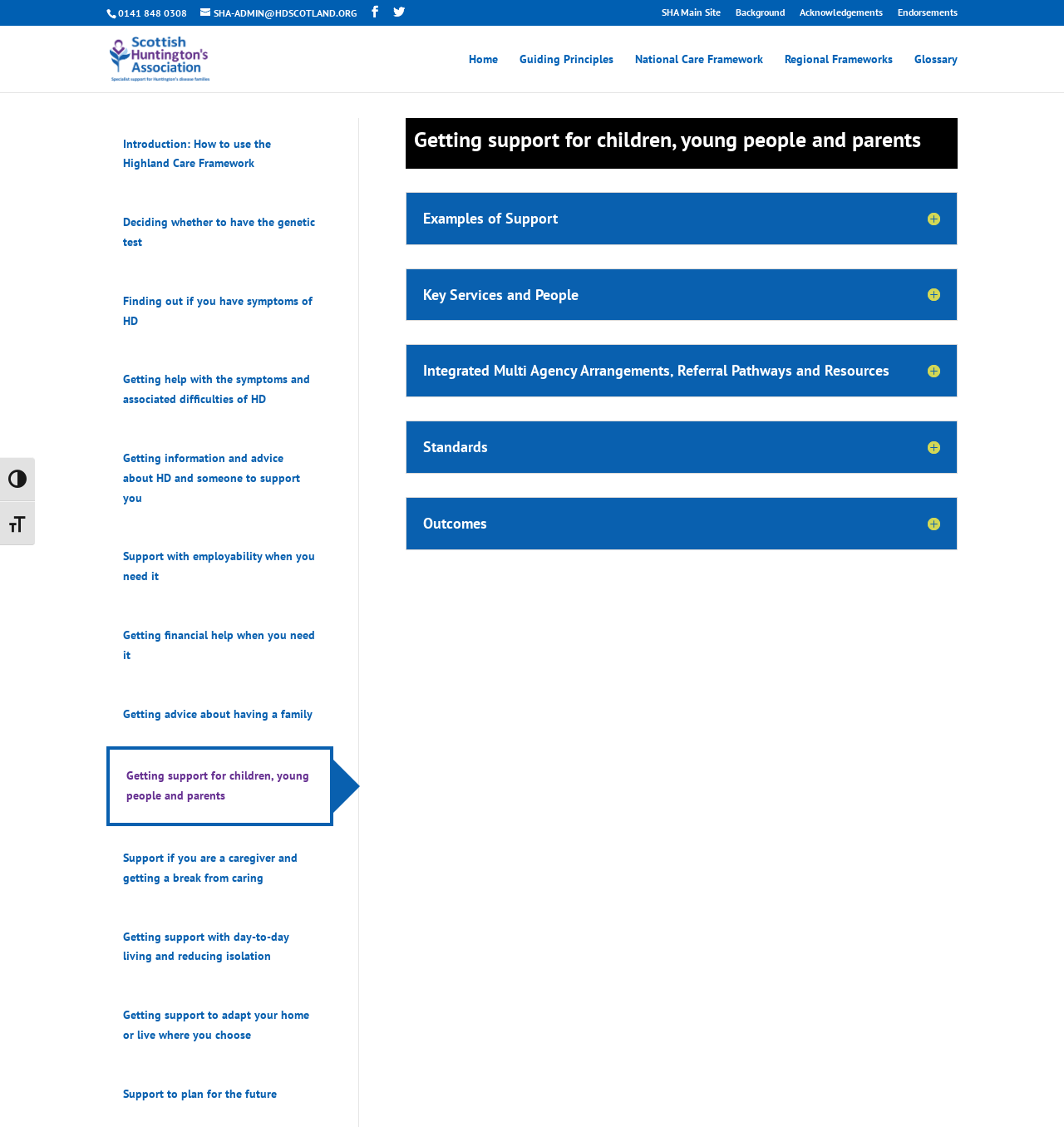Indicate the bounding box coordinates of the clickable region to achieve the following instruction: "Read about getting support for children, young people and parents."

[0.119, 0.682, 0.291, 0.712]